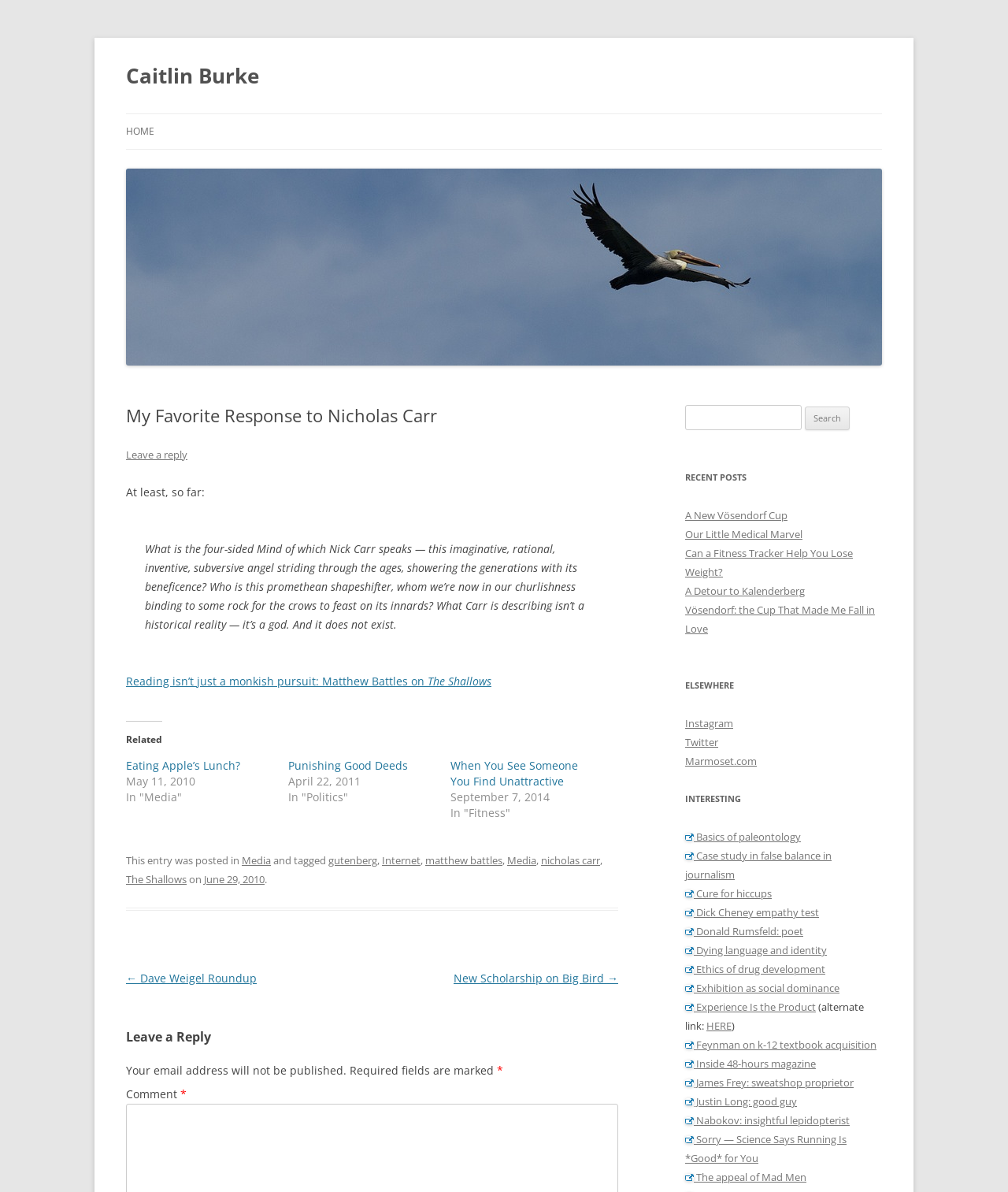Provide a thorough description of the webpage's content and layout.

This webpage is a blog post titled "My Favorite Response to Nicholas Carr" by Caitlin Burke. At the top of the page, there is a heading with the author's name, followed by a link to skip to the content. Below that, there is a link to the homepage and an empty link.

The main content of the post is divided into several sections. The first section is a blockquote with a quote from Nicholas Carr, followed by a response from the author. The quote is about the concept of the four-sided mind, and the author responds by saying that this concept is not a historical reality, but rather a god.

Below the blockquote, there is a link to a related article, followed by a heading titled "Related". This section contains several links to other articles, each with a timestamp and a category label.

On the right side of the page, there is a search bar with a label "Search for:" and a button to submit the search query. Below the search bar, there is a heading titled "RECENT POSTS" with several links to recent articles.

Further down the page, there is a heading titled "ELSEWHERE" with links to the author's social media profiles, including Instagram, Twitter, and Marmoset.com. Below that, there is a heading titled "INTERESTING" with several links to external articles, each with an image and a brief description.

At the bottom of the page, there is a footer section with a heading titled "Post navigation" and links to previous and next posts. There is also a section for leaving a reply, with a text box and a button to submit the comment.